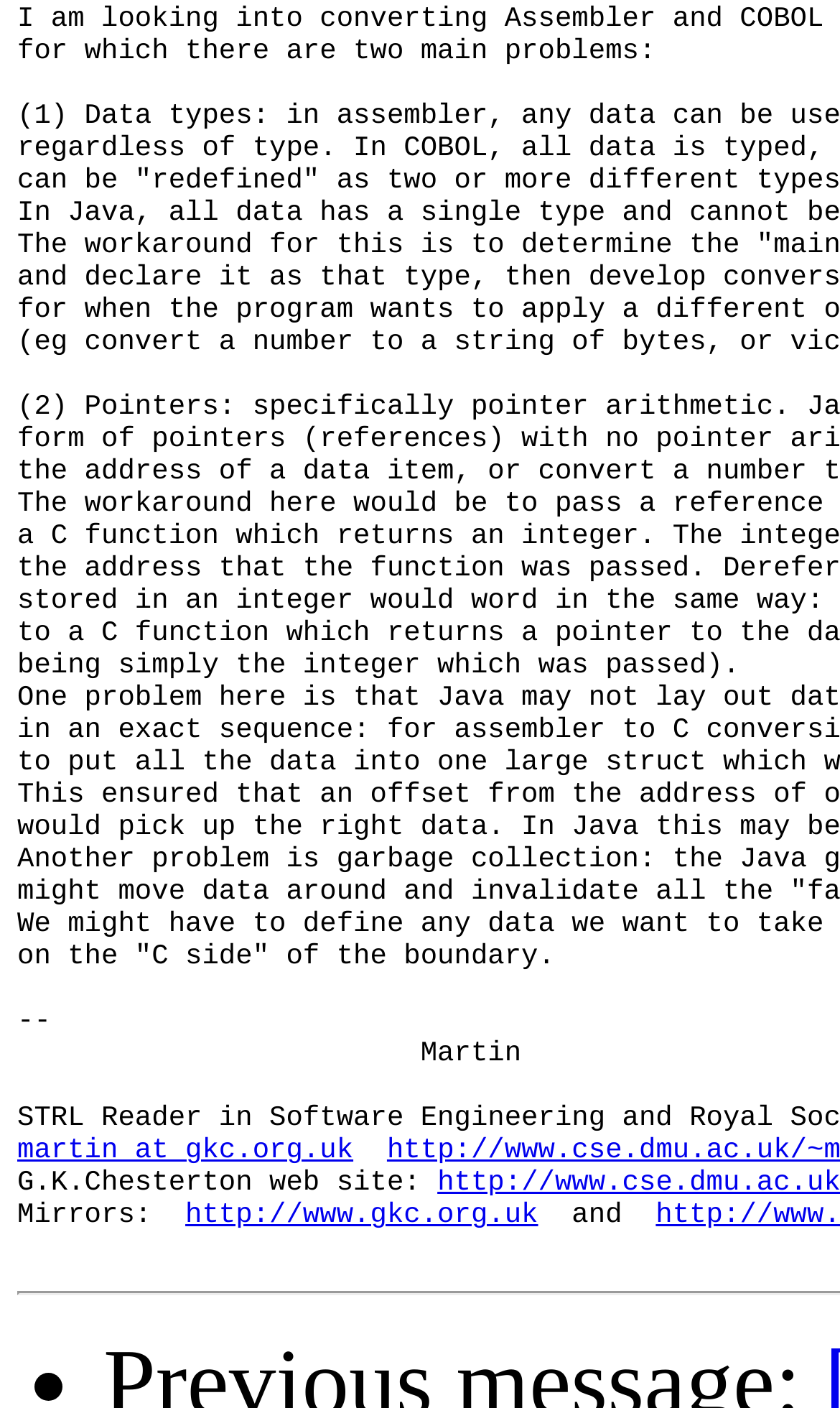Using the element description: "http://www.gkc.org.uk", determine the bounding box coordinates for the specified UI element. The coordinates should be four float numbers between 0 and 1, [left, top, right, bottom].

[0.221, 0.852, 0.643, 0.875]